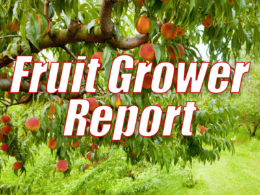What is the background of the image?
Kindly offer a comprehensive and detailed response to the question.

The image has a lush green backdrop that highlights the beauty of fruit cultivation, which implies that the background of the image is lush green.